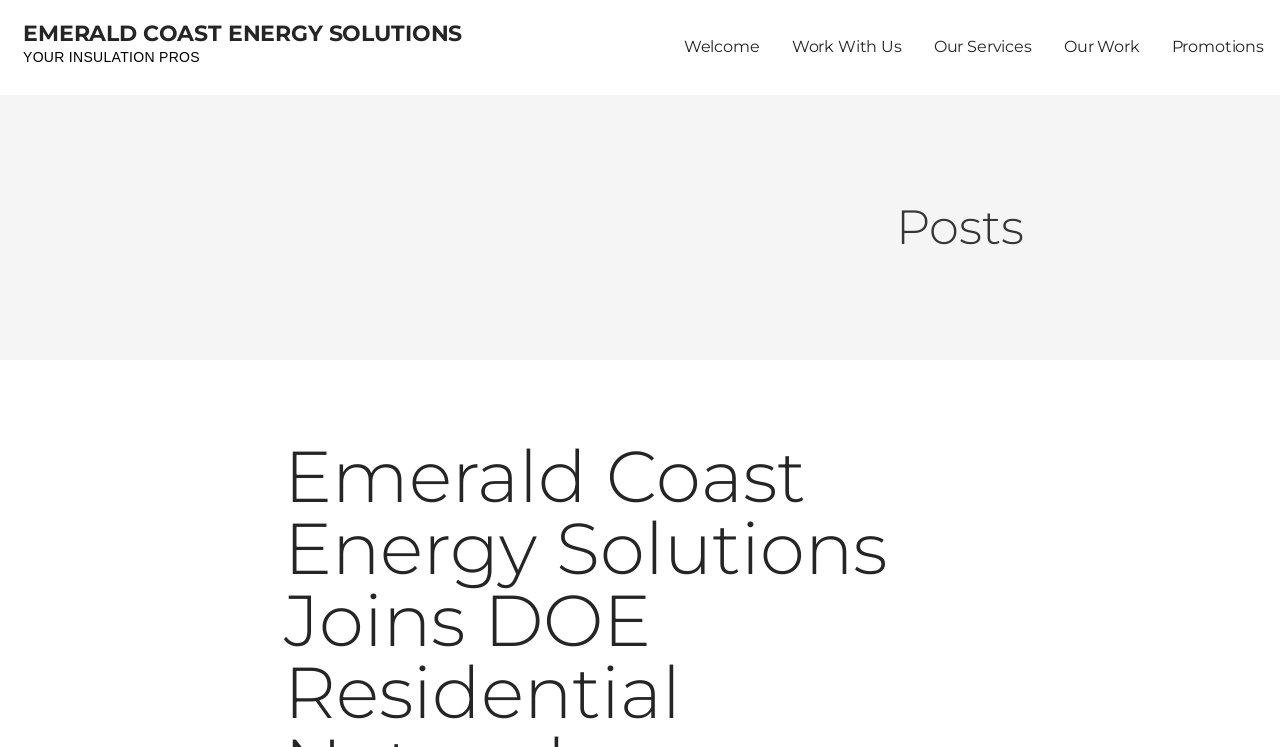Identify the bounding box coordinates for the UI element described as follows: Fractional Chief Marketing Officer (CMO). Use the format (top-left x, top-left y, bottom-right x, bottom-right y) and ensure all values are floating point numbers between 0 and 1.

None